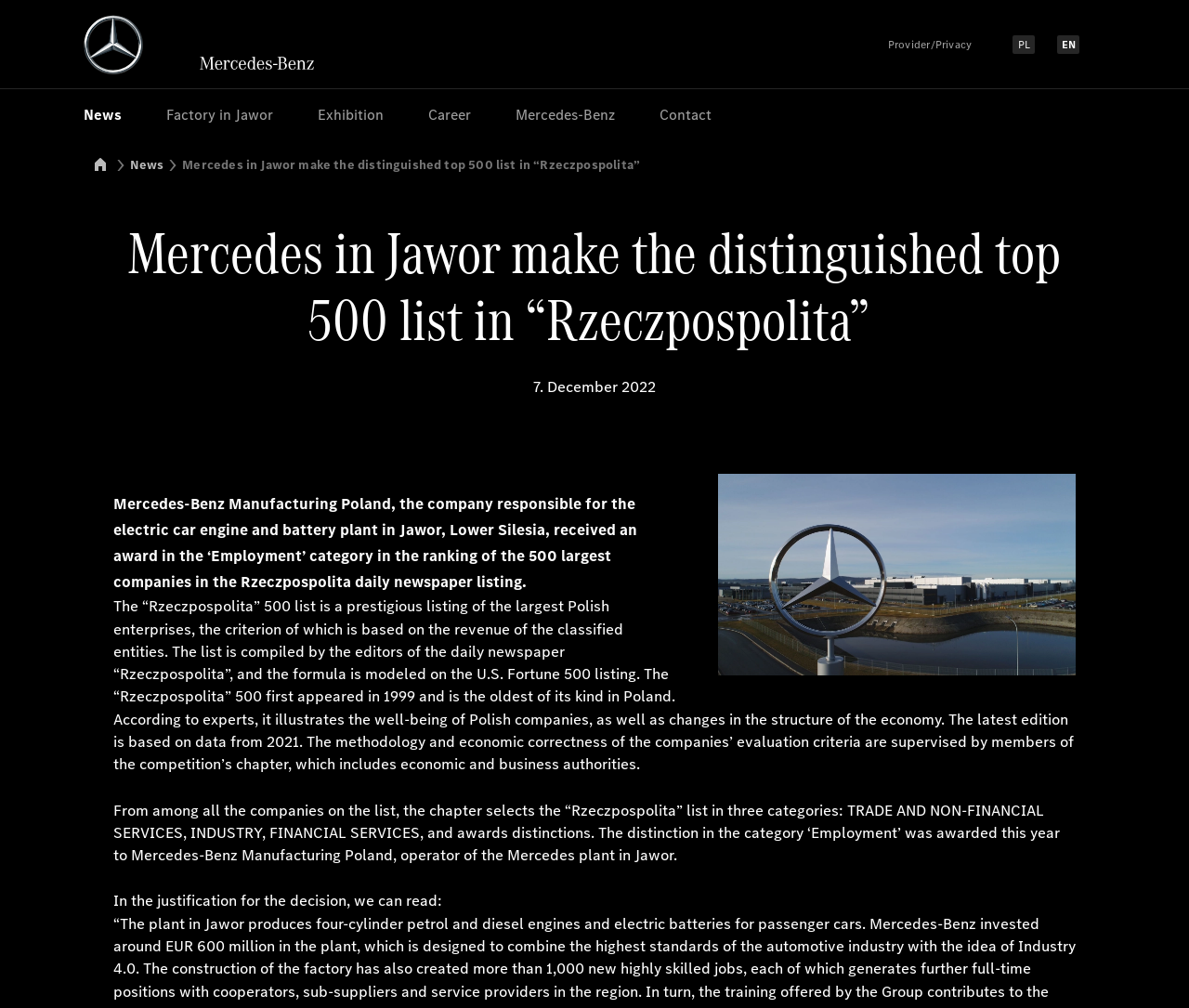What is the date mentioned in the article?
From the screenshot, supply a one-word or short-phrase answer.

7. December 2022